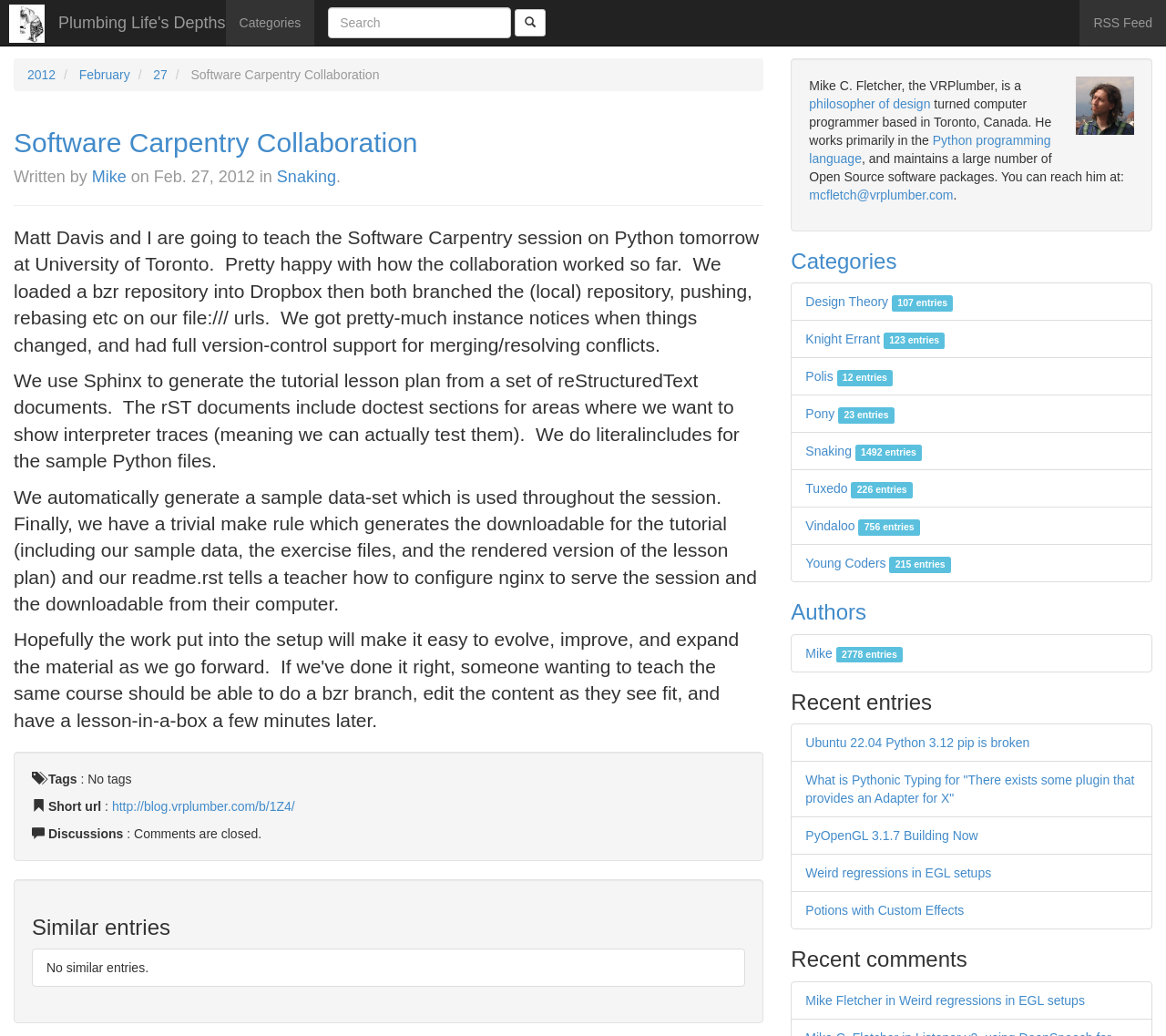Please specify the bounding box coordinates in the format (top-left x, top-left y, bottom-right x, bottom-right y), with values ranging from 0 to 1. Identify the bounding box for the UI component described as follows: 2012

[0.023, 0.065, 0.048, 0.079]